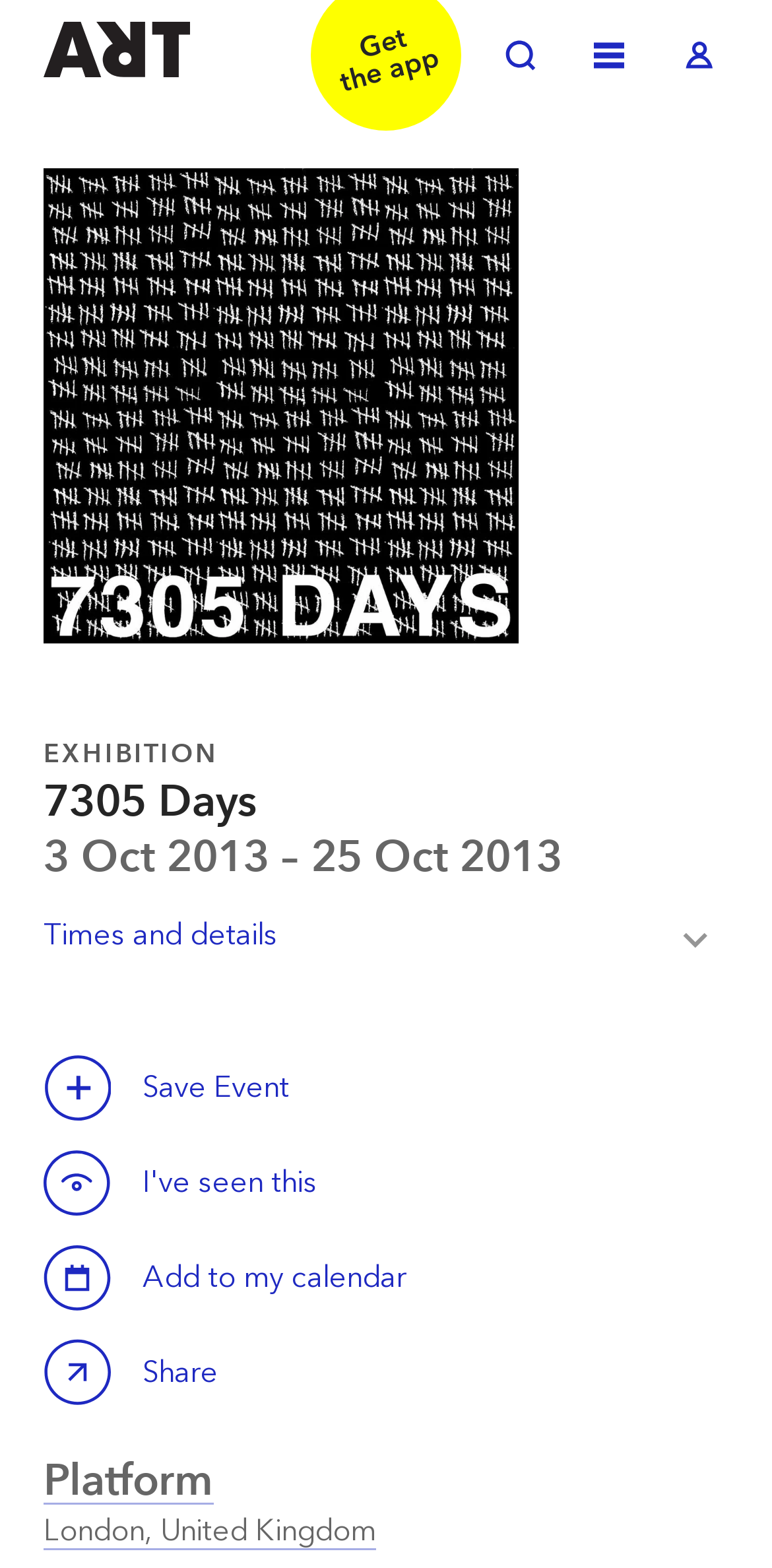Determine the coordinates of the bounding box that should be clicked to complete the instruction: "Add to my calendar". The coordinates should be represented by four float numbers between 0 and 1: [left, top, right, bottom].

[0.056, 0.793, 0.538, 0.836]